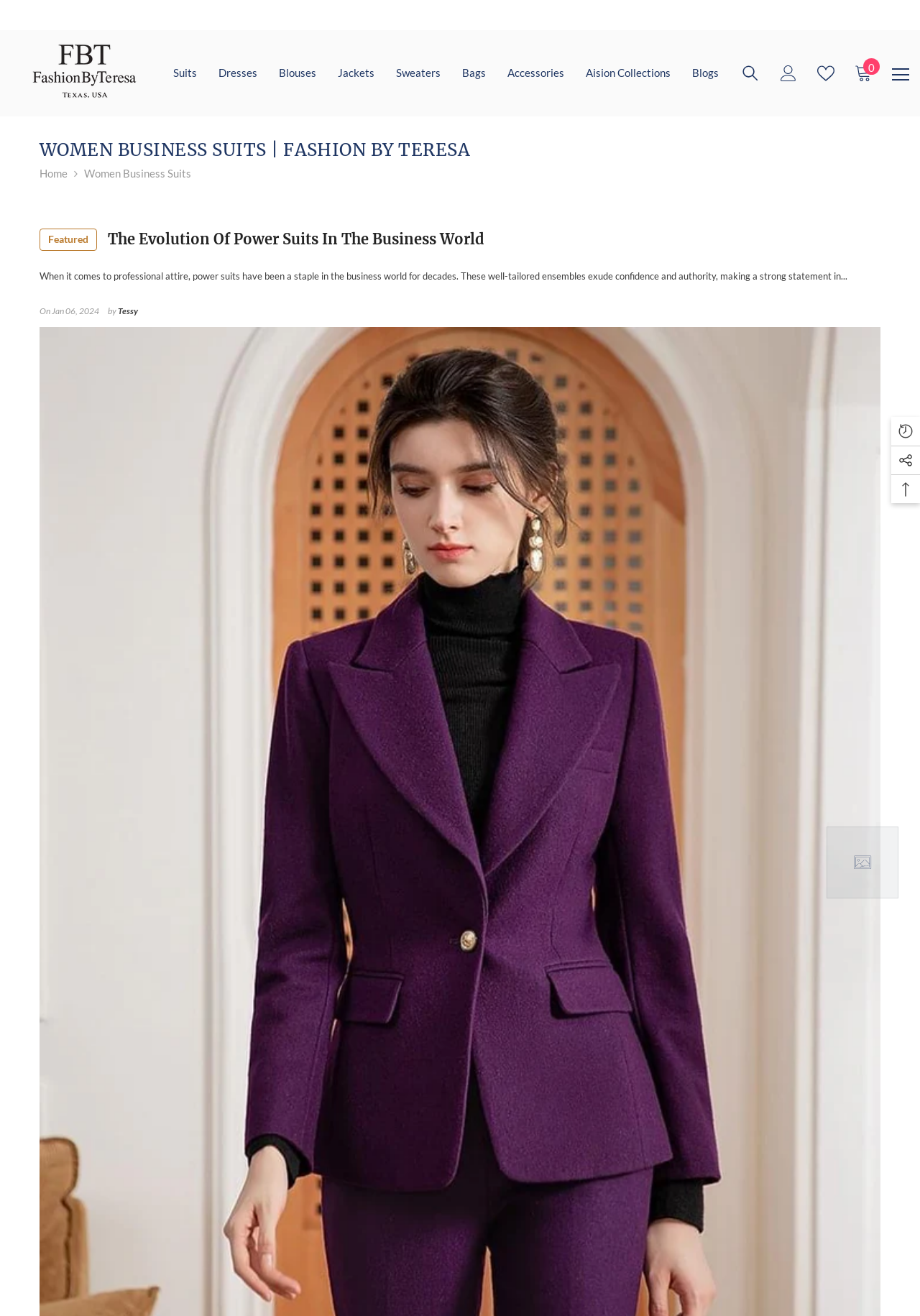Provide a one-word or one-phrase answer to the question:
Who is the author of the latest article?

Tessy